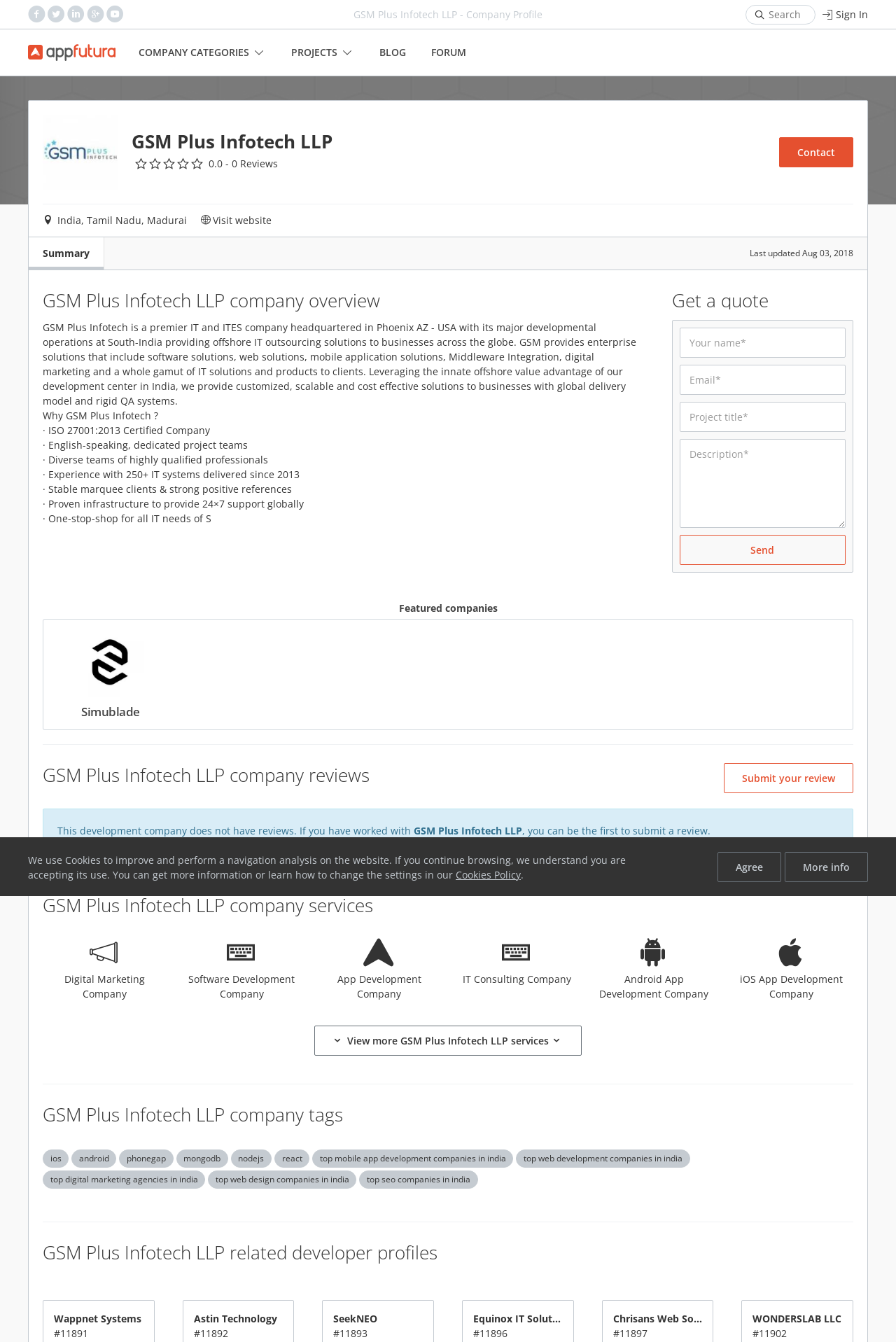How many IT systems has GSM Plus Infotech delivered since 2013?
Refer to the image and give a detailed response to the question.

The number of IT systems delivered can be found in the list of reasons why GSM Plus Infotech, which states that the company has experience with 250+ IT systems delivered since 2013.